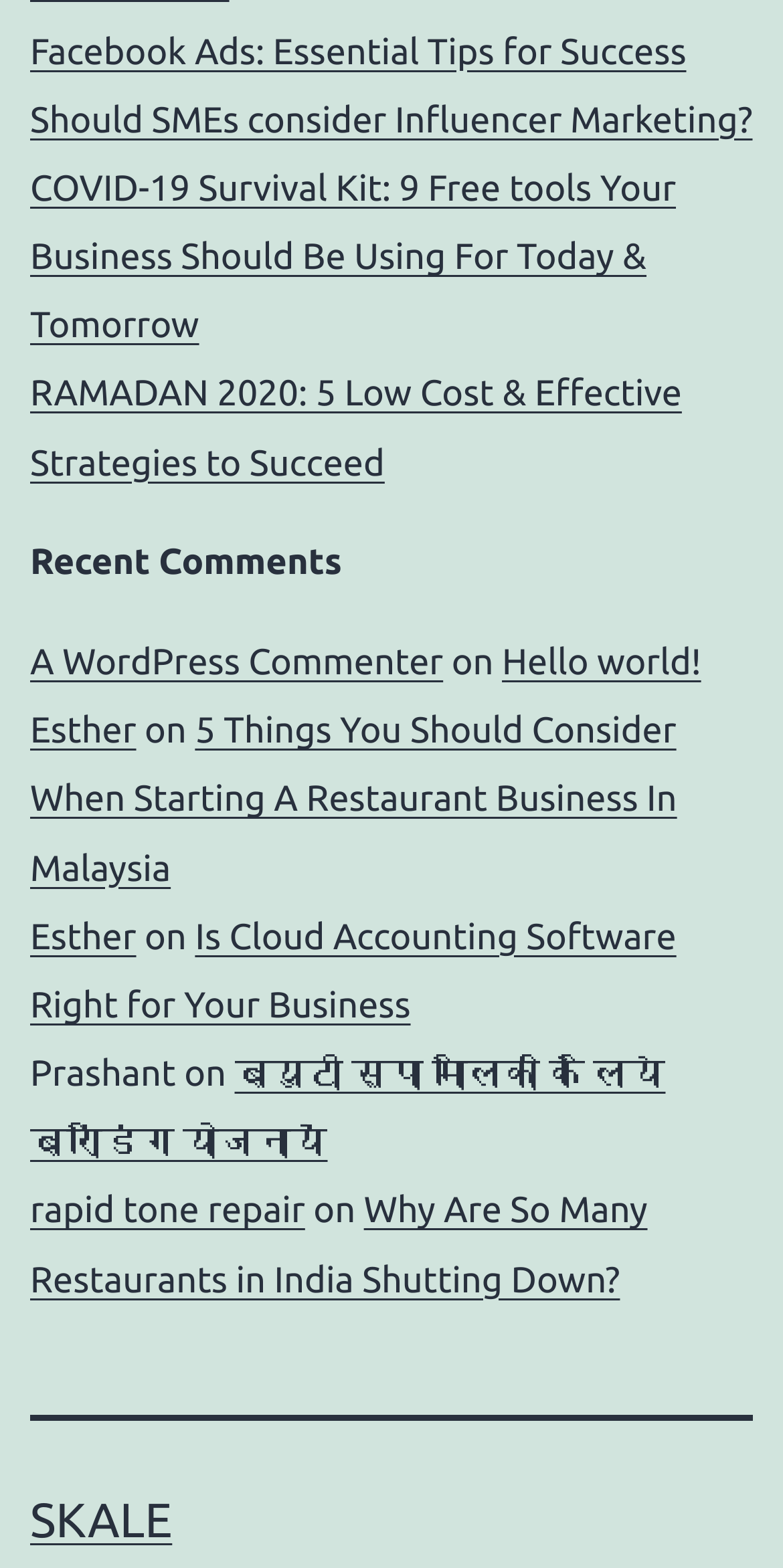Identify the bounding box coordinates for the region of the element that should be clicked to carry out the instruction: "Learn about COVID-19 Survival Kit". The bounding box coordinates should be four float numbers between 0 and 1, i.e., [left, top, right, bottom].

[0.038, 0.107, 0.863, 0.22]